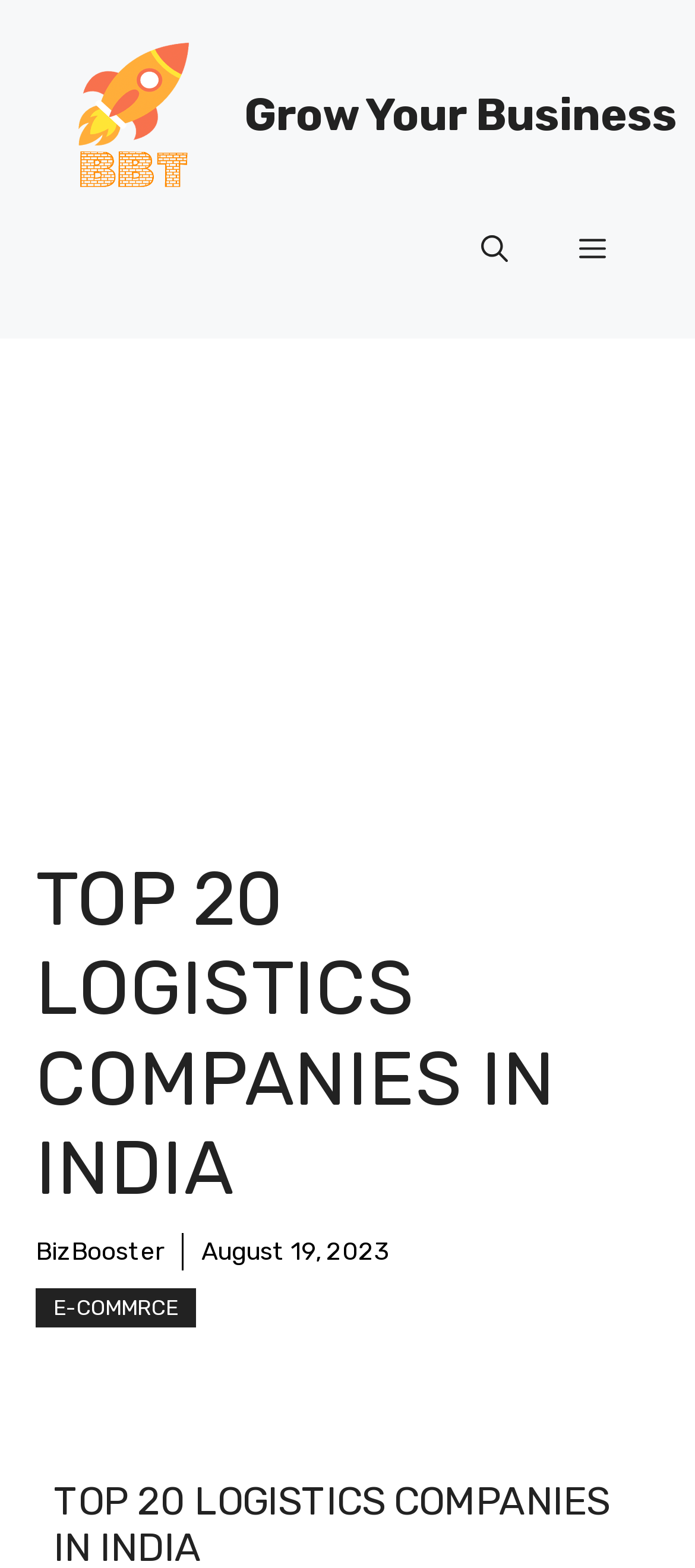What is the text of the main heading?
Answer the question with a single word or phrase derived from the image.

TOP 20 LOGISTICS COMPANIES IN INDIA